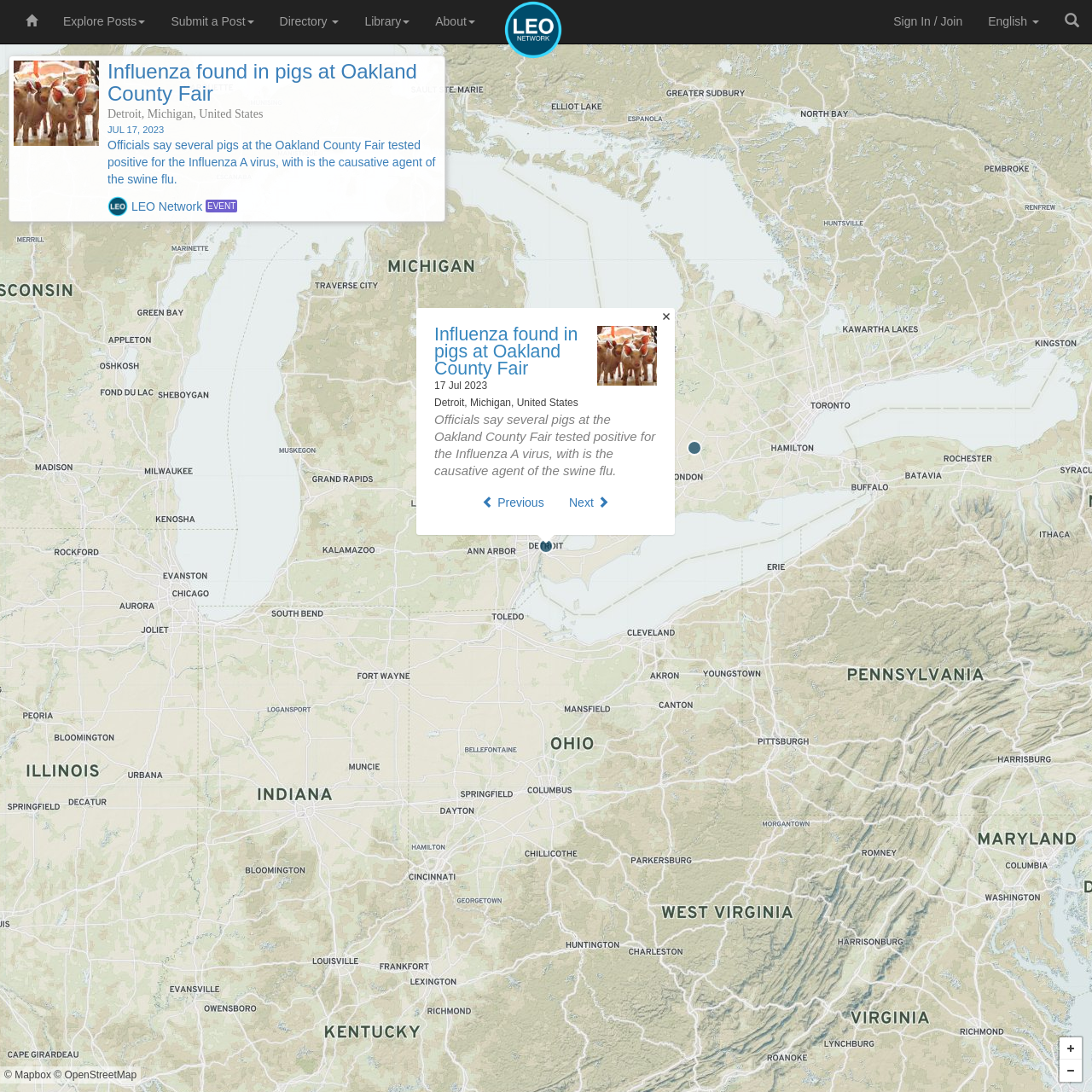Predict the bounding box for the UI component with the following description: "Mapbox".

[0.013, 0.979, 0.047, 0.99]